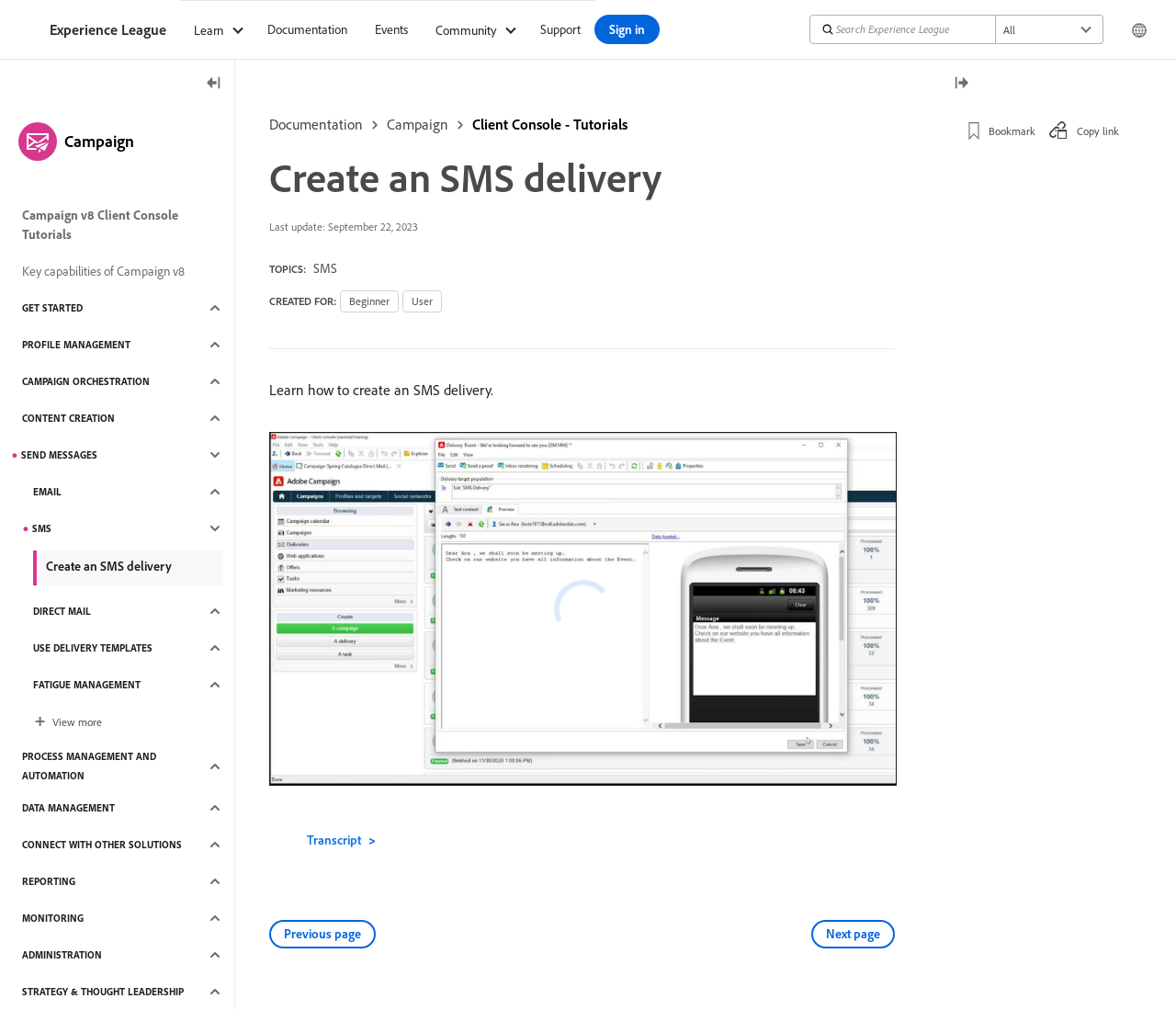Please find the bounding box coordinates of the element that you should click to achieve the following instruction: "Toggle the left rail". The coordinates should be presented as four float numbers between 0 and 1: [left, top, right, bottom].

[0.165, 0.073, 0.199, 0.094]